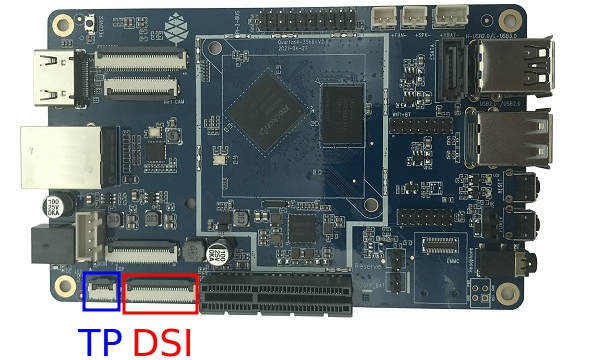Create a detailed narrative of what is happening in the image.

The image displays a close-up view of the Quartz64 model A single-board computer, showcasing its layout and several key components. Central to the image are labeled connectors for the DSI (Display Serial Interface) and TP (Touch Panel) connections, which are crucial for linking compatible displays. The blue rectangle highlights the DSI port, while the red rectangle indicates the TP port, both essential for display functionality. Surrounding these connectors are various peripheral interfaces and components, highlighting the board's versatility for different applications, including multimedia and touchscreen support. This setup is part of a guide on connecting MIPI-DSI displays to the Quartz64, emphasizing the importance of ensuring correct cable orientation during installation.